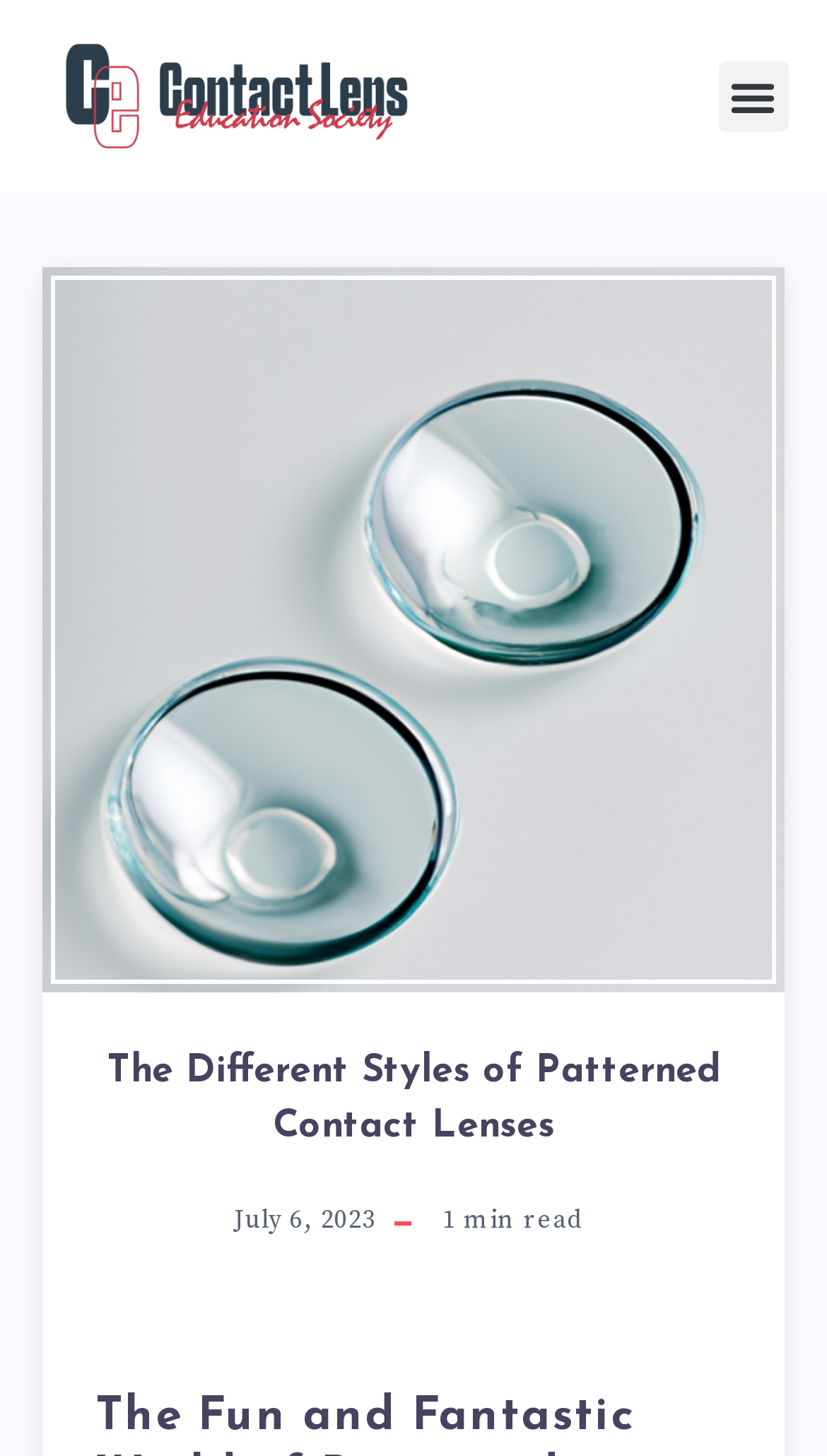Give a concise answer of one word or phrase to the question: 
What is the date of the article?

July 6, 2023